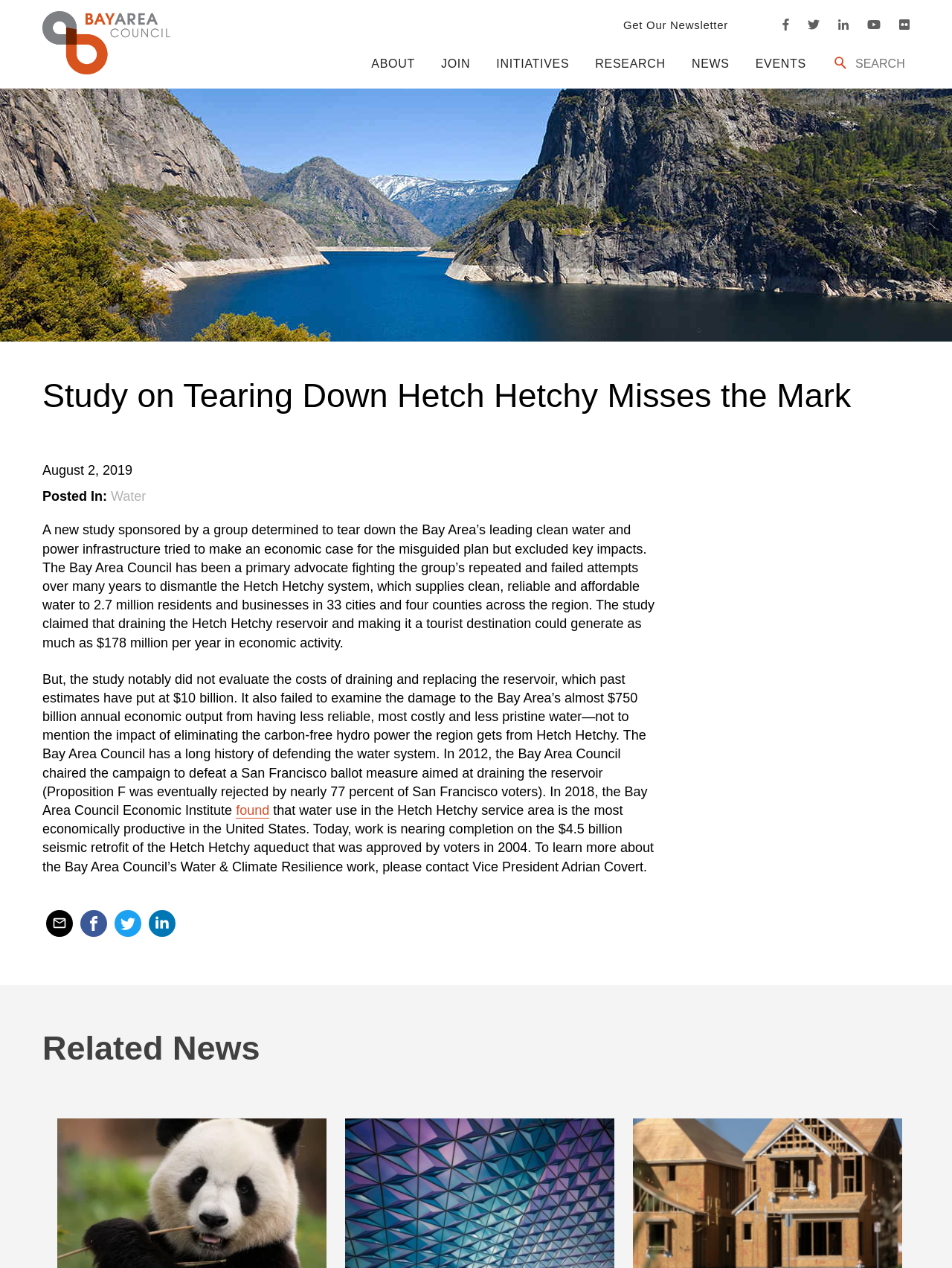Please find the bounding box coordinates of the element's region to be clicked to carry out this instruction: "Search for something".

[0.88, 0.043, 0.955, 0.058]